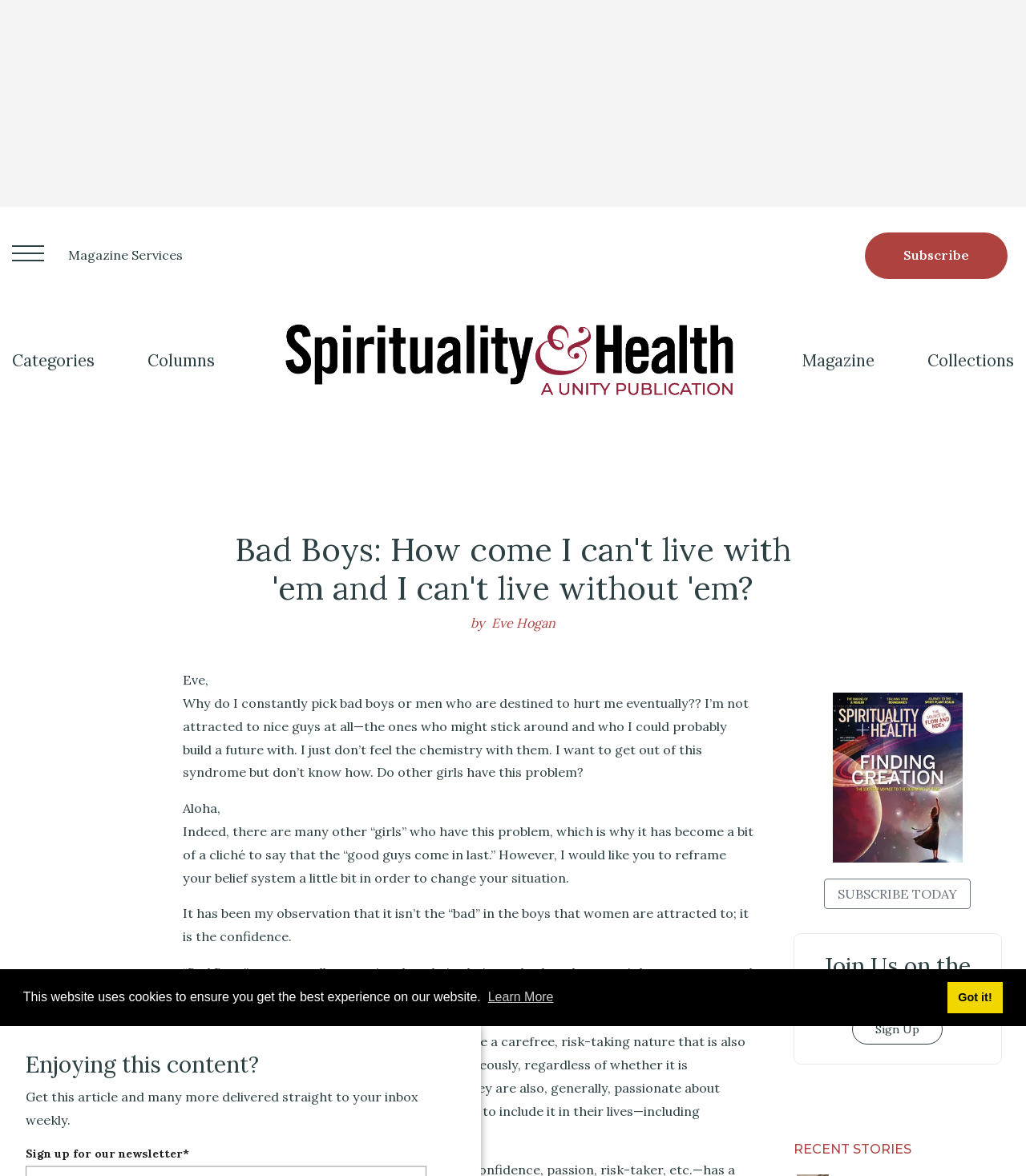Please identify the primary heading on the webpage and return its text.

Bad Boys: How come I can't live with 'em and I can't live without 'em?